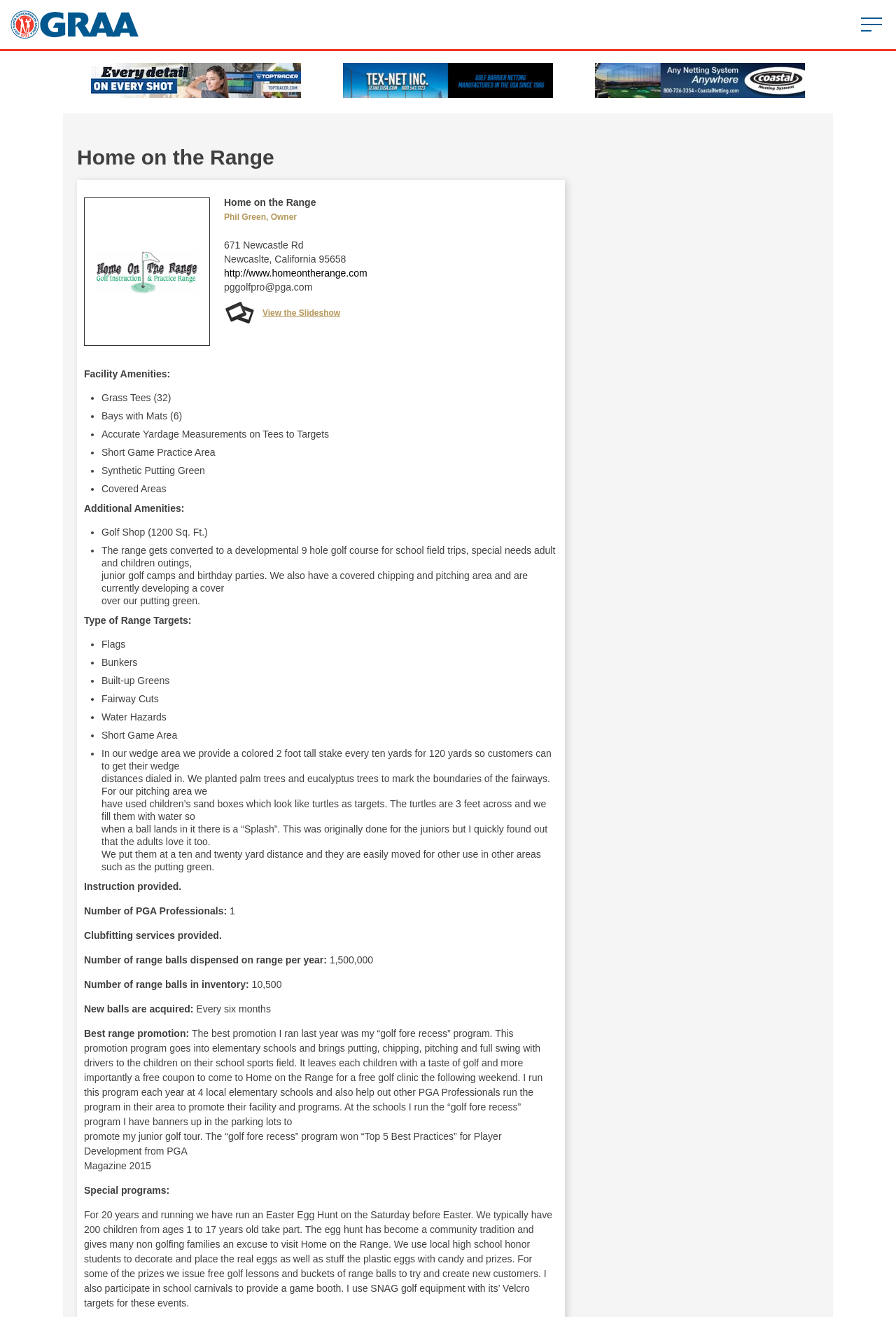Using the element description: "title="Golf Range Association"", determine the bounding box coordinates for the specified UI element. The coordinates should be four float numbers between 0 and 1, [left, top, right, bottom].

[0.012, 0.008, 0.155, 0.029]